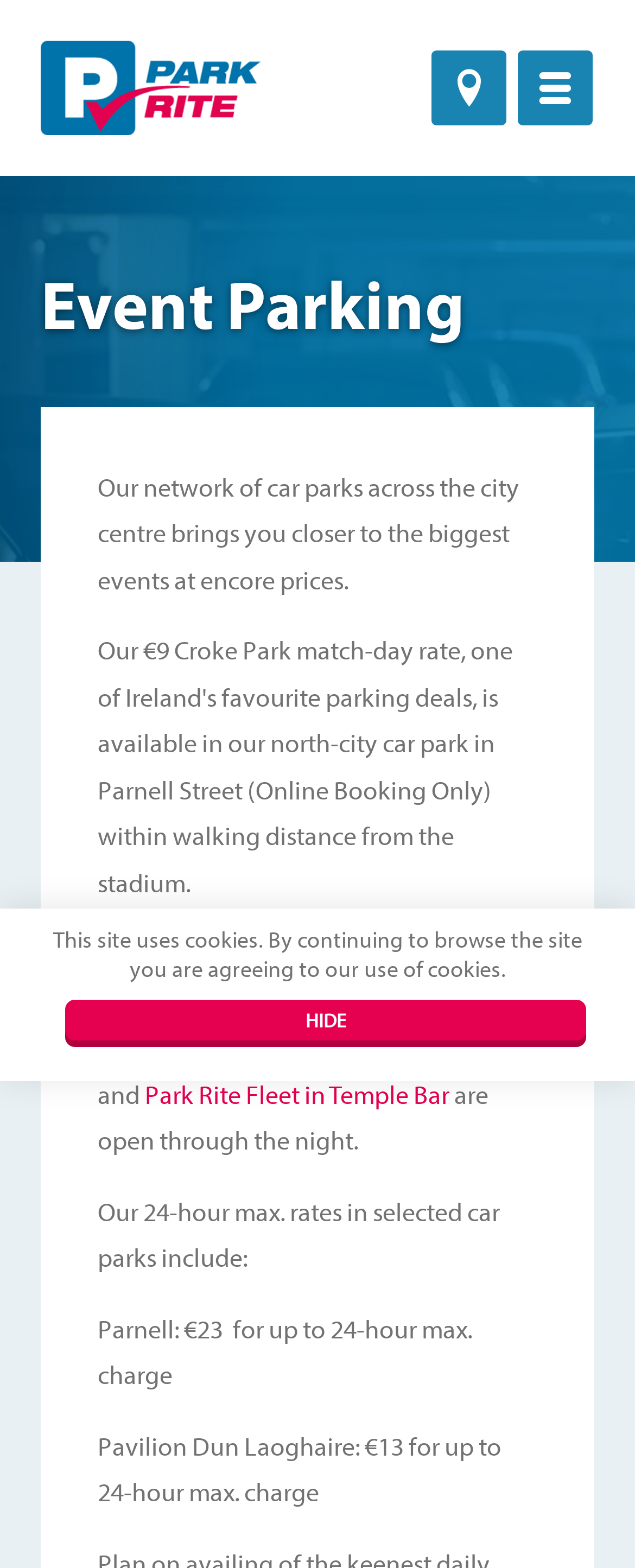Find the bounding box of the UI element described as follows: "IFSC".

[0.336, 0.597, 0.41, 0.618]